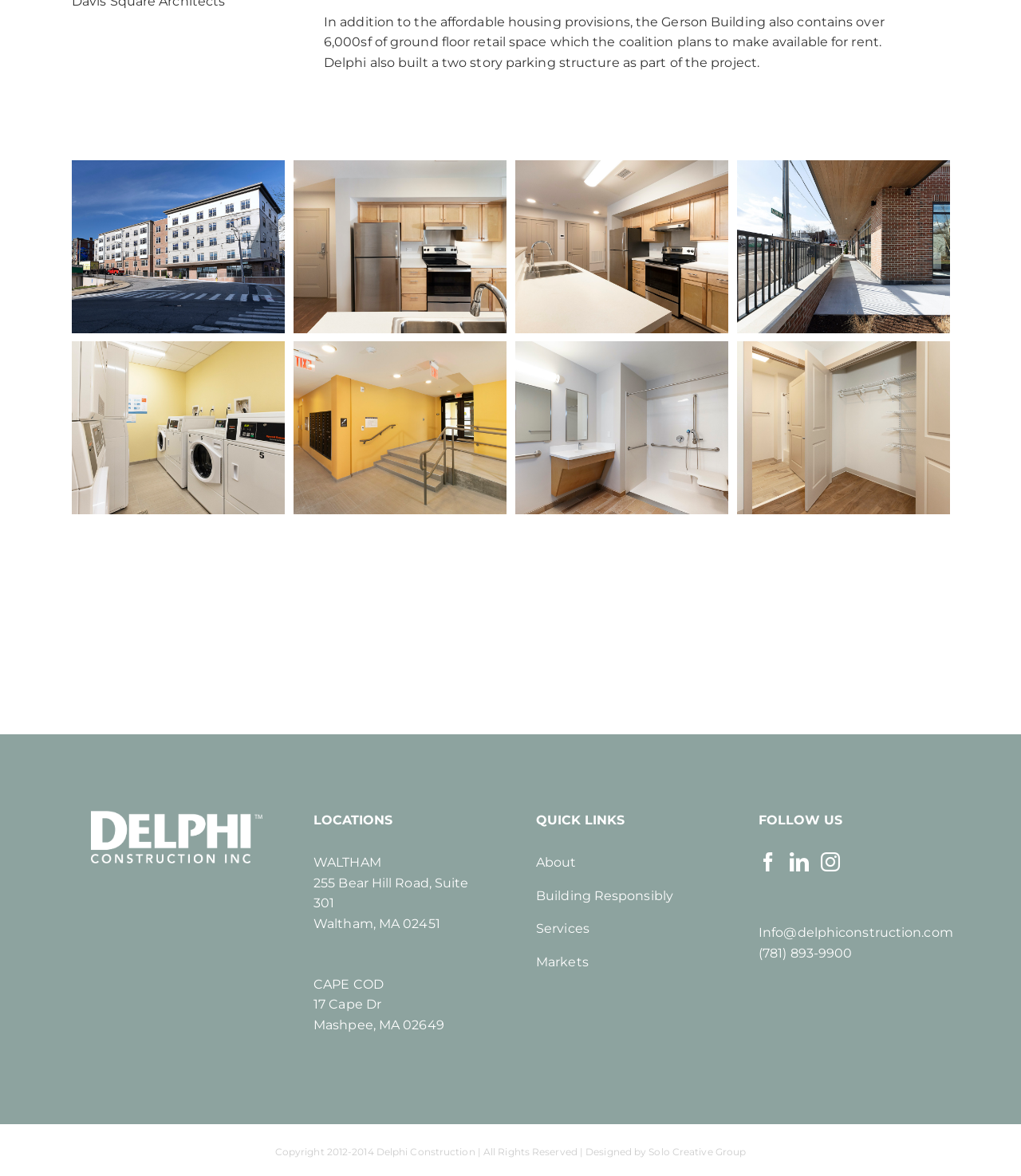What is the phone number to call?
Using the information from the image, answer the question thoroughly.

I found the phone number in the 'FOLLOW US' section, which is labeled as 'Call Phone Number (781) 893-9900'.